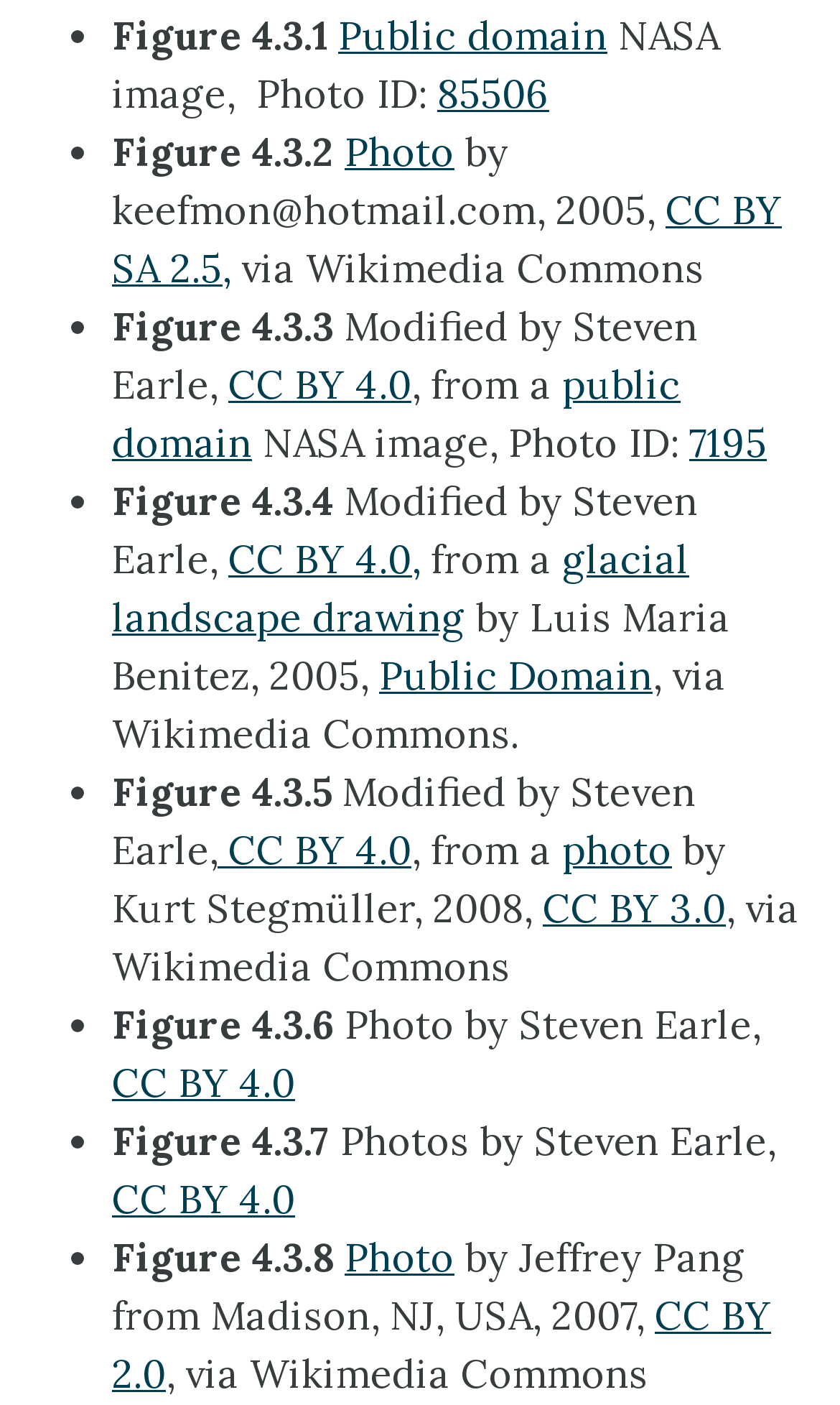Indicate the bounding box coordinates of the element that must be clicked to execute the instruction: "Check the license 'CC BY SA 2.5'". The coordinates should be given as four float numbers between 0 and 1, i.e., [left, top, right, bottom].

[0.133, 0.132, 0.931, 0.209]